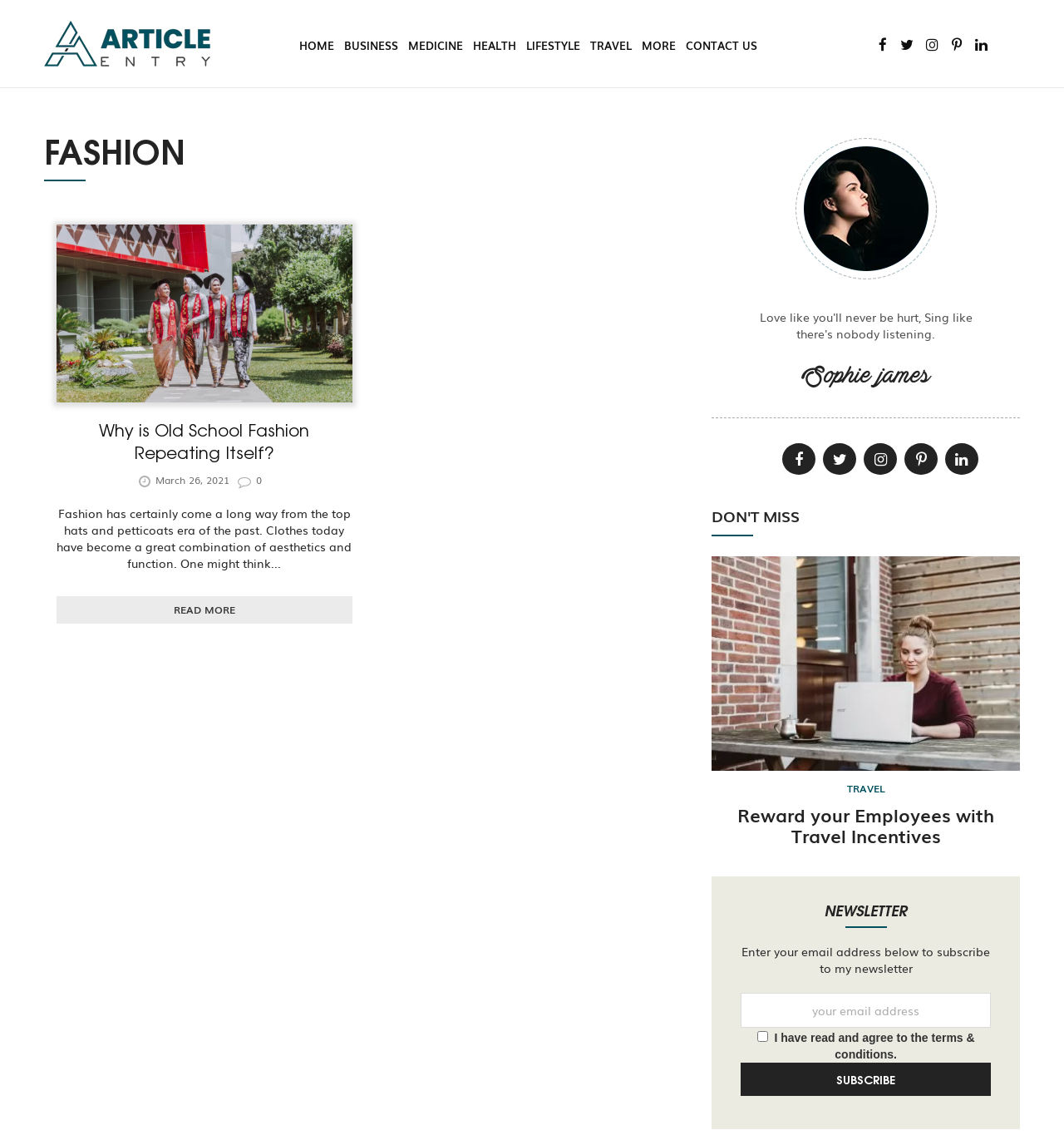Locate the bounding box coordinates of the clickable area needed to fulfill the instruction: "Click on the READ MORE link".

[0.053, 0.525, 0.331, 0.549]